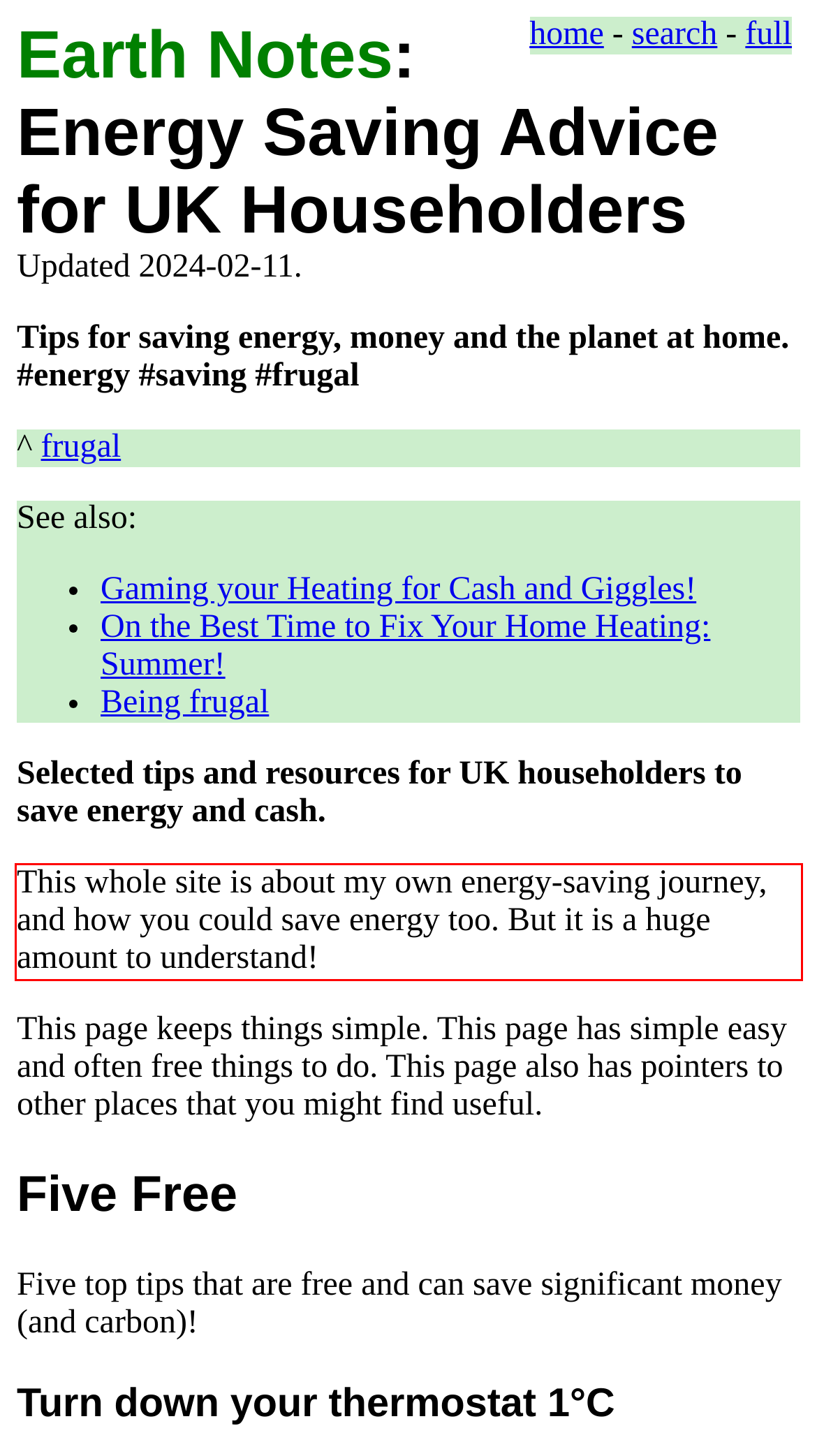Look at the provided screenshot of the webpage and perform OCR on the text within the red bounding box.

This whole site is about my own energy-saving journey, and how you could save energy too. But it is a huge amount to understand!